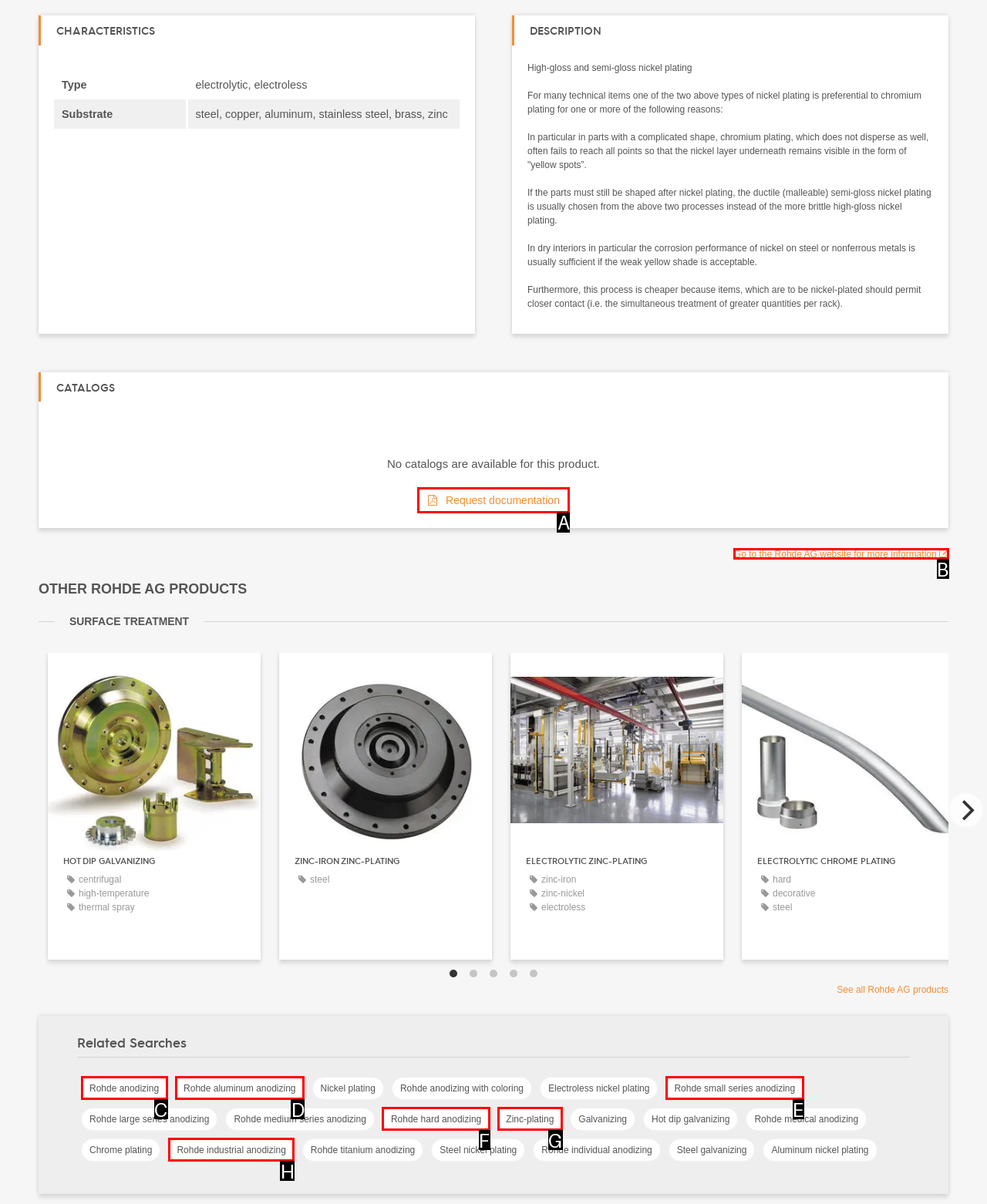Determine the HTML element to be clicked to complete the task: Request documentation. Answer by giving the letter of the selected option.

A